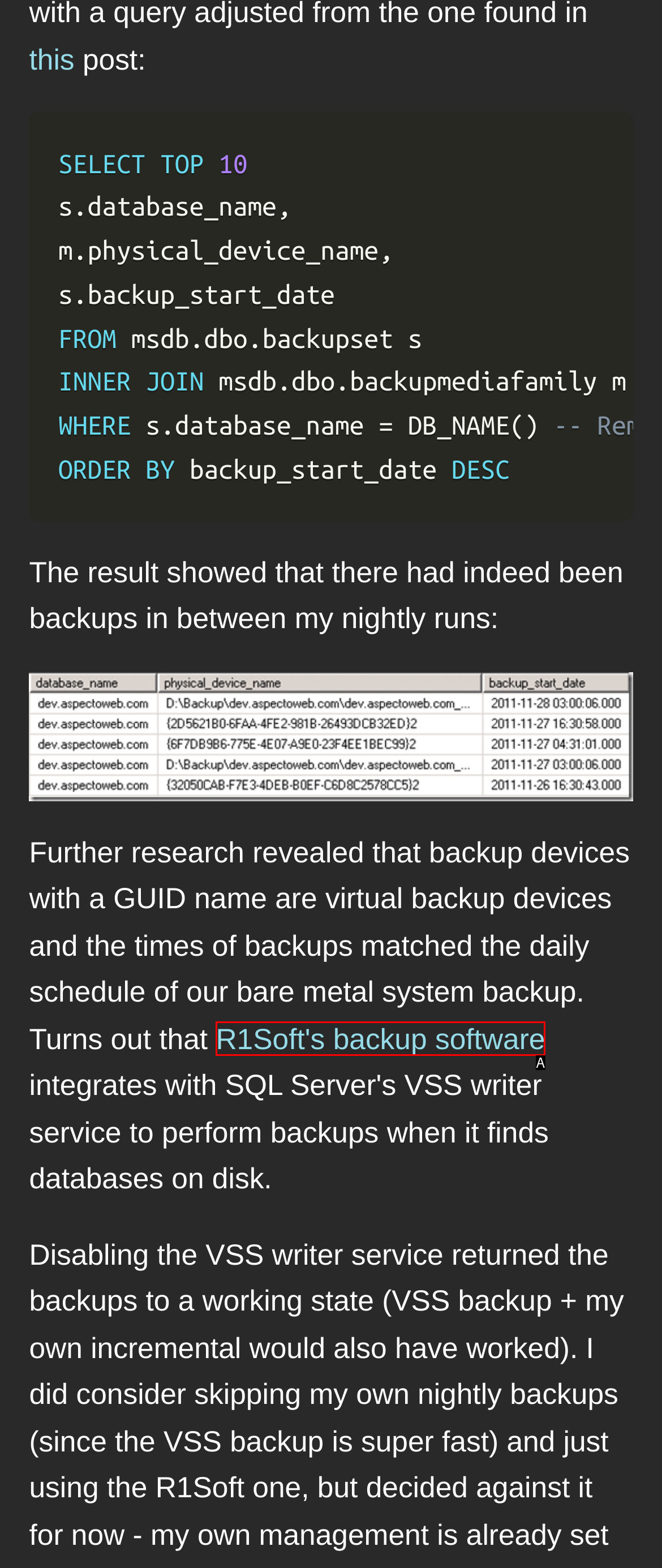Select the HTML element that matches the description: R1Soft's backup software
Respond with the letter of the correct choice from the given options directly.

A